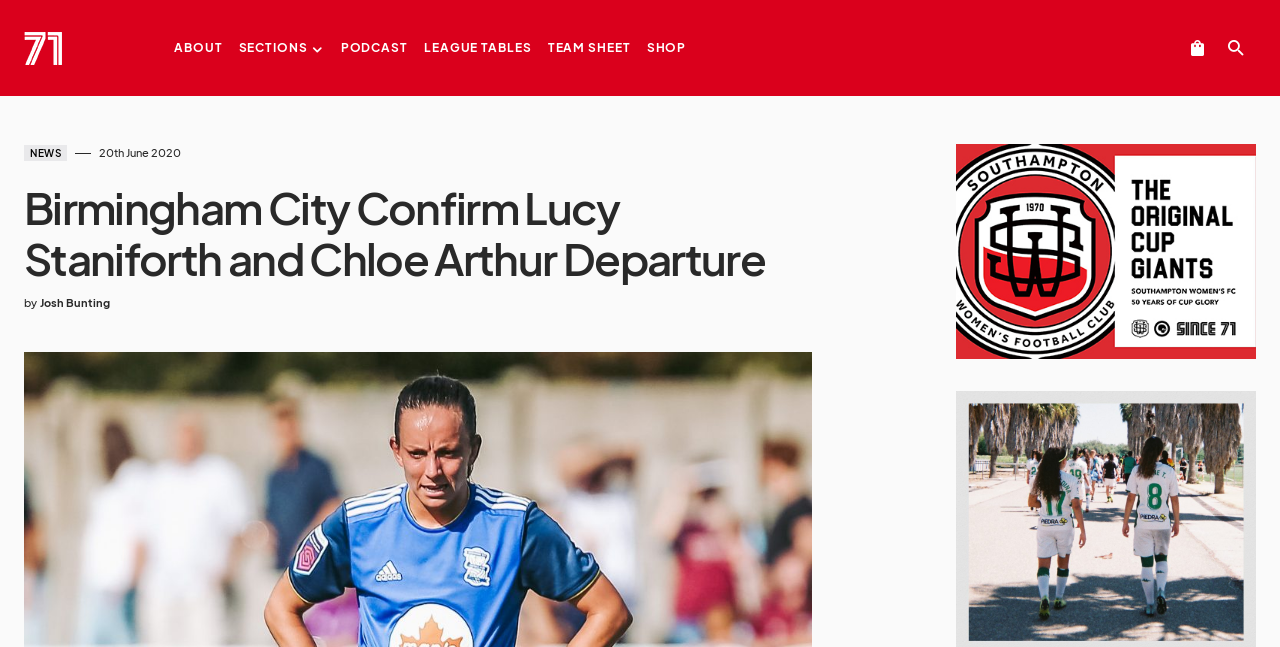Determine the bounding box coordinates of the section I need to click to execute the following instruction: "read Josh Bunting's article". Provide the coordinates as four float numbers between 0 and 1, i.e., [left, top, right, bottom].

[0.031, 0.456, 0.086, 0.482]